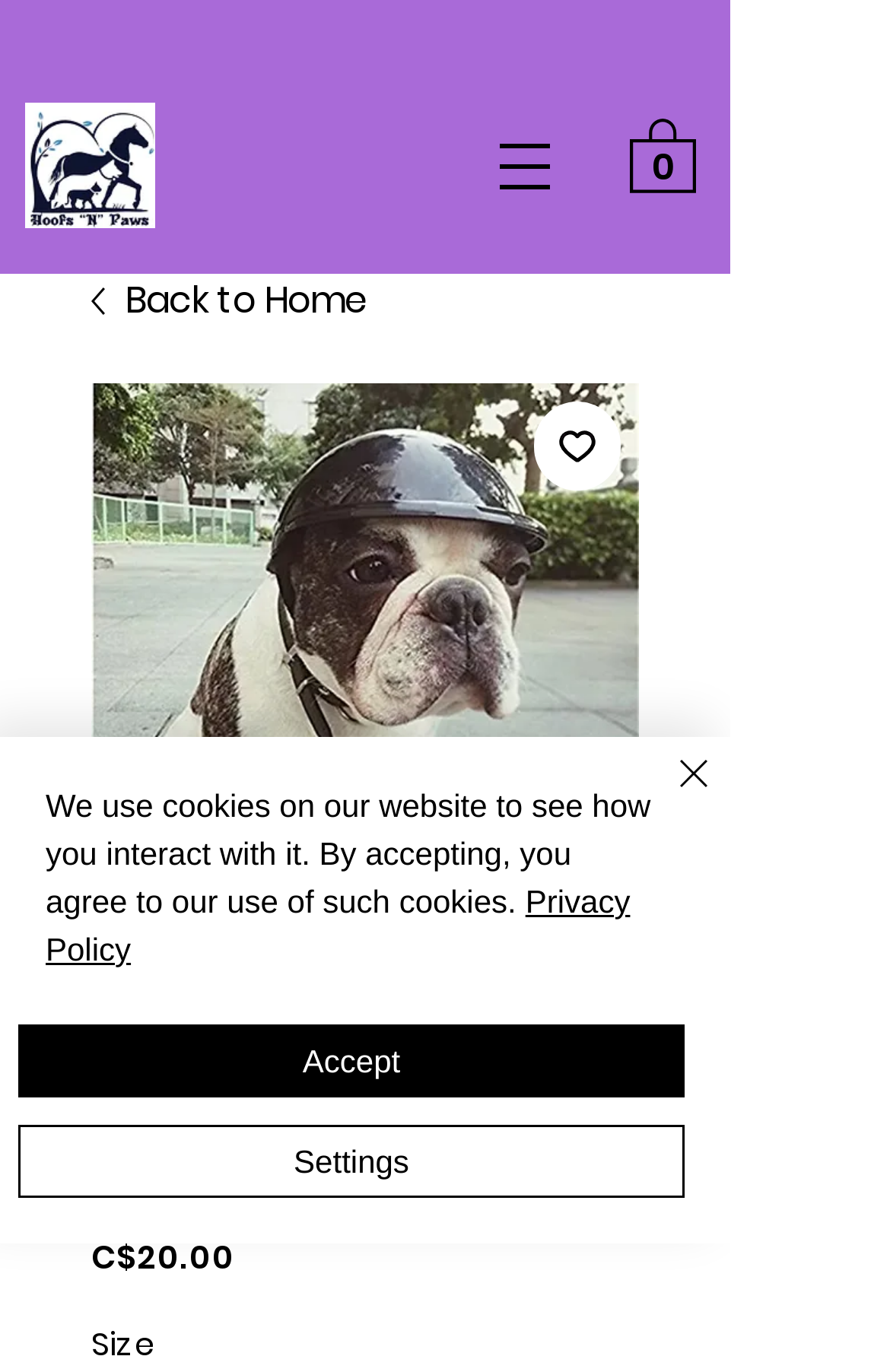Use a single word or phrase to answer the question: What is the material of the Black Hard Hat Dog Helmet?

ABS